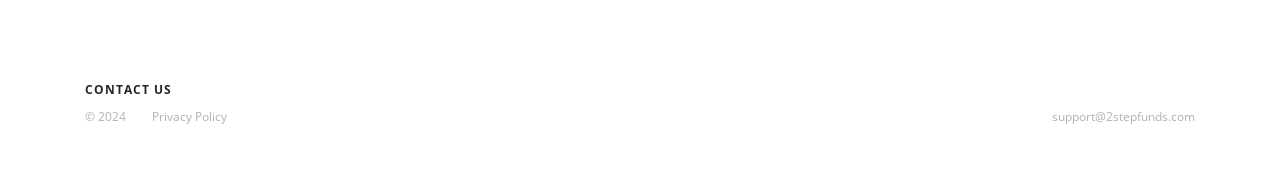Determine the bounding box coordinates of the UI element described below. Use the format (top-left x, top-left y, bottom-right x, bottom-right y) with floating point numbers between 0 and 1: support@2stepfunds.com

[0.822, 0.592, 0.934, 0.685]